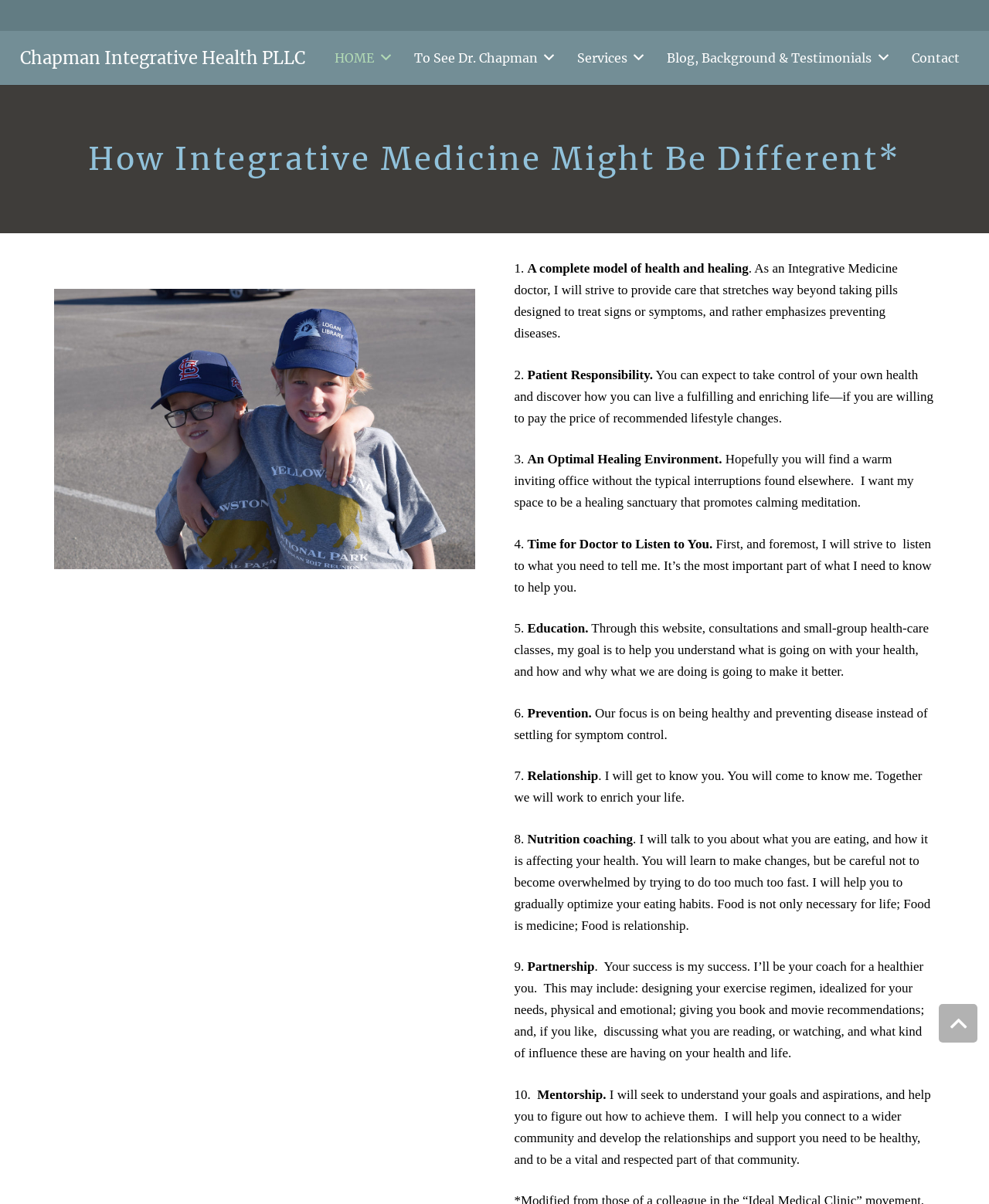Explain in detail what is displayed on the webpage.

This webpage is about Chapman Integrative Health PLLC and how integrative medicine might be different. At the top, there is a navigation menu with links to "HOME", "To See Dr. Chapman", "Services", "Blog, Background & Testimonials", and "Contact". Below the navigation menu, there is a heading that reads "How Integrative Medicine Might Be Different*".

The main content of the page is divided into 10 sections, each with a numbered title and a brief description. The sections are arranged vertically, with each section below the previous one. The titles of the sections are "A complete model of health and healing", "Patient Responsibility", "An Optimal Healing Environment", "Time for Doctor to Listen to You", "Education", "Prevention", "Relationship", "Nutrition coaching", "Partnership", and "Mentorship". Each section has a brief description that explains the concept.

At the very bottom of the page, there is a hidden link with an icon, but it is not visible to the user. Overall, the page has a clean and organized layout, with clear headings and concise text that explains the principles of integrative medicine.